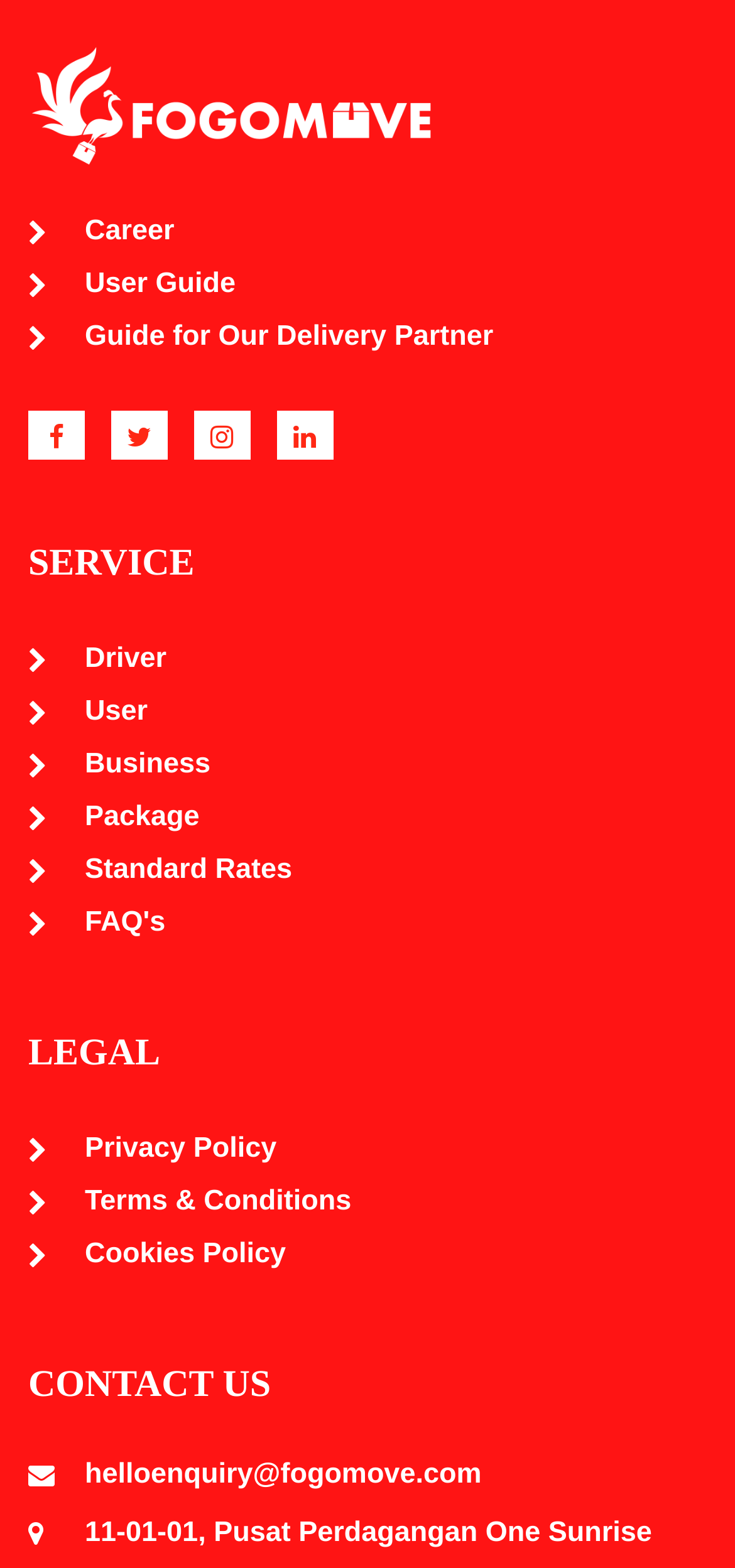Please locate the bounding box coordinates of the element that needs to be clicked to achieve the following instruction: "Access user guide". The coordinates should be four float numbers between 0 and 1, i.e., [left, top, right, bottom].

[0.038, 0.171, 0.321, 0.192]